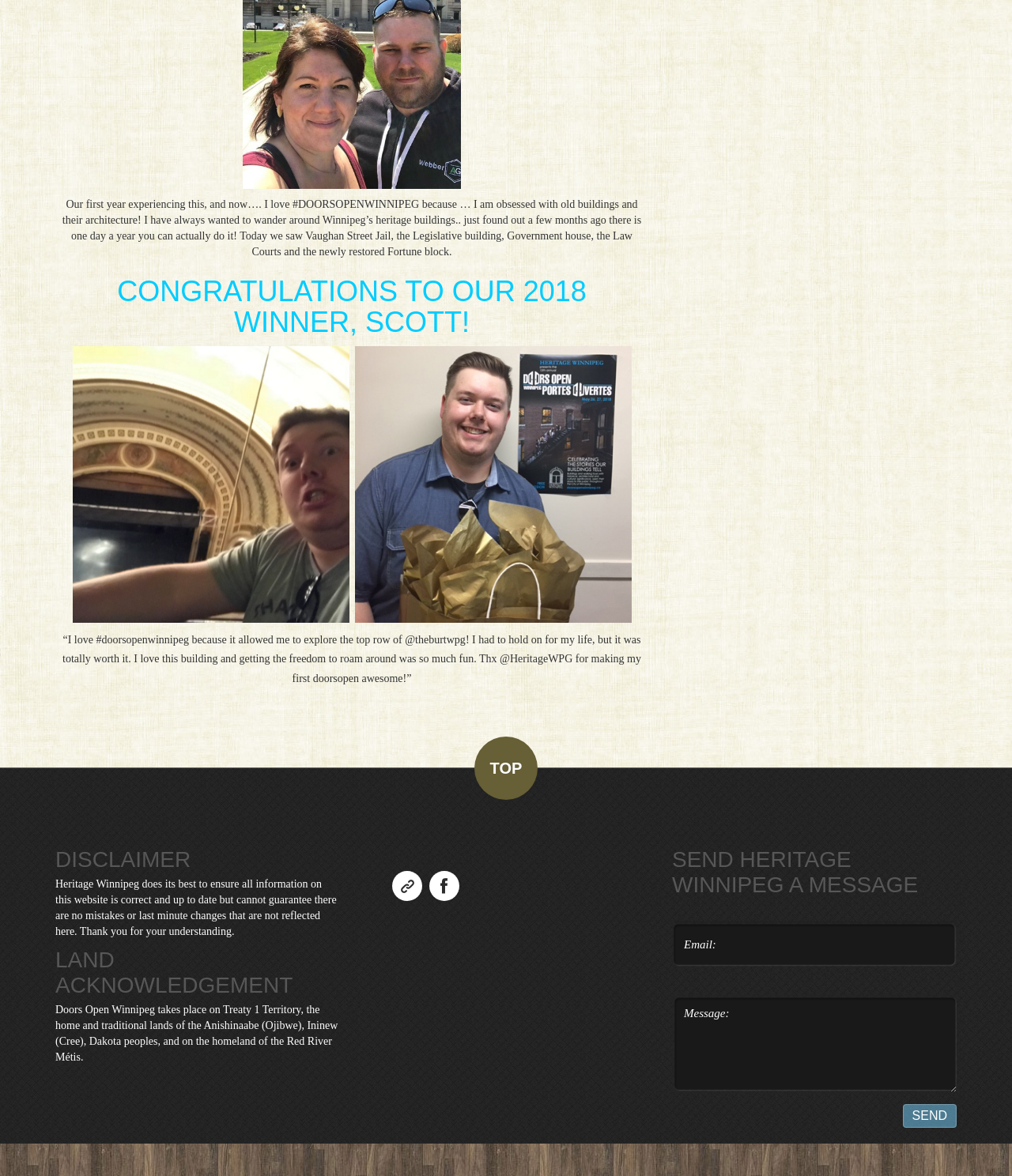Based on the image, provide a detailed response to the question:
What is the winner of 2018 mentioned in the webpage?

The webpage has a heading 'CONGRATULATIONS TO OUR 2018 WINNER, SCOTT!', indicating that the winner of 2018 is Scott.